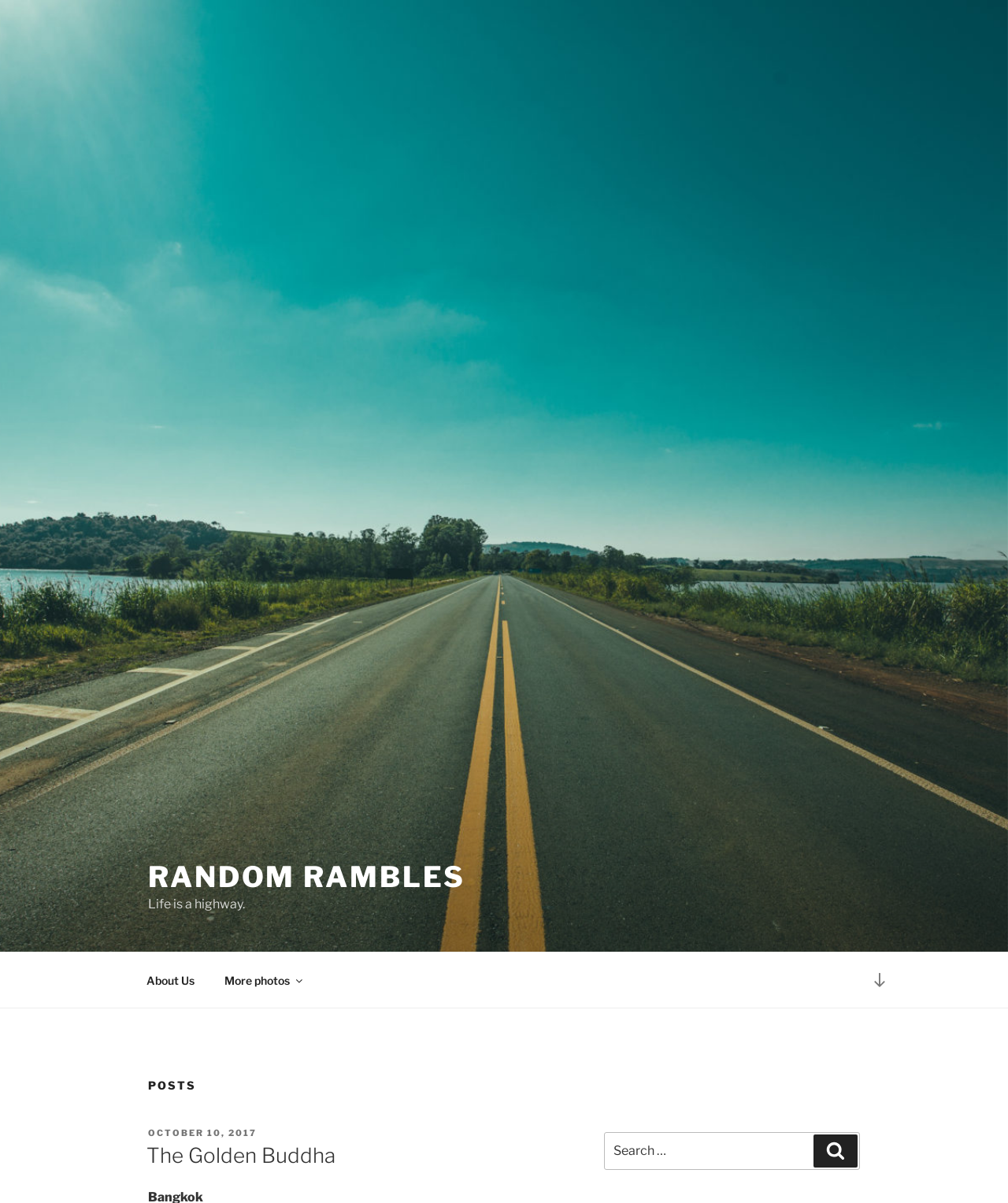Please determine the bounding box coordinates of the element to click in order to execute the following instruction: "View more photos". The coordinates should be four float numbers between 0 and 1, specified as [left, top, right, bottom].

[0.209, 0.799, 0.312, 0.831]